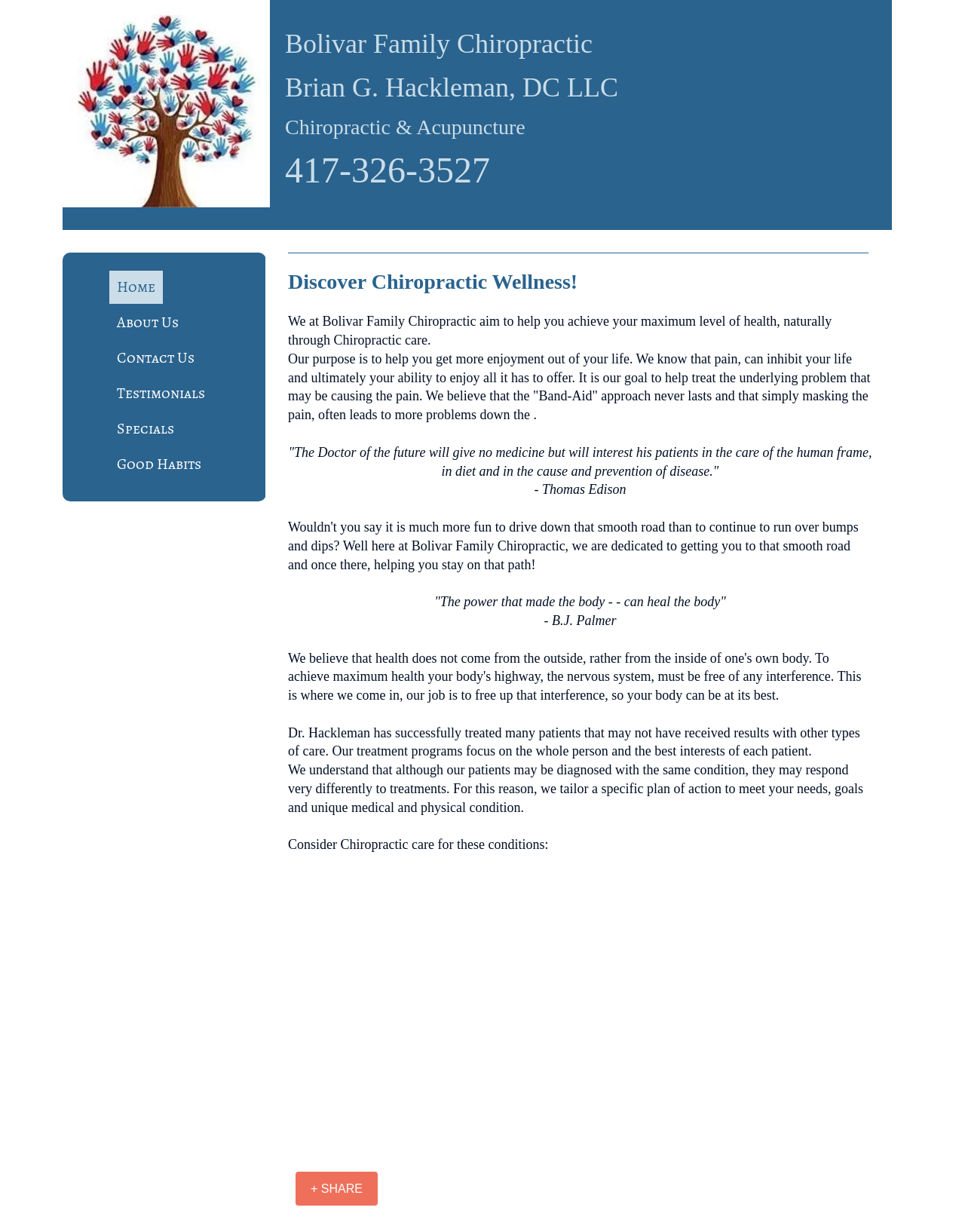Detail the various sections and features of the webpage.

The webpage is titled "Home" and appears to be the homepage of Bolivar Family Chiropractic. At the top left corner, there is a link with no text. Below it, the clinic's name "Bolivar Family Chiropractic" is displayed prominently, followed by the name "Brian G. Hackleman, DC LLC" and a description "Chiropractic & Acupuncture". The clinic's phone number "417-326-3527" is also displayed.

On the top right side, there is a navigation menu with links to different sections of the website, including "Home", "About Us", "Contact Us", "Testimonials", "Specials", and "Good Habits".

The main content of the page is divided into sections. The first section has a heading "Discover Chiropractic Wellness!" and a brief introduction to the clinic's purpose, which is to help patients achieve their maximum level of health through chiropractic care.

Below this introduction, there are several paragraphs of text that explain the clinic's approach to treating pain and promoting overall wellness. The text is interspersed with quotes from notable figures, including Thomas Edison and B.J. Palmer.

Further down the page, there is a section that describes the clinic's treatment programs, which are tailored to each patient's unique needs and goals. The text explains that the clinic's approach is focused on the whole person, not just the symptoms.

Finally, there is a section that lists conditions that can be treated with chiropractic care, and a link to share the information with others.